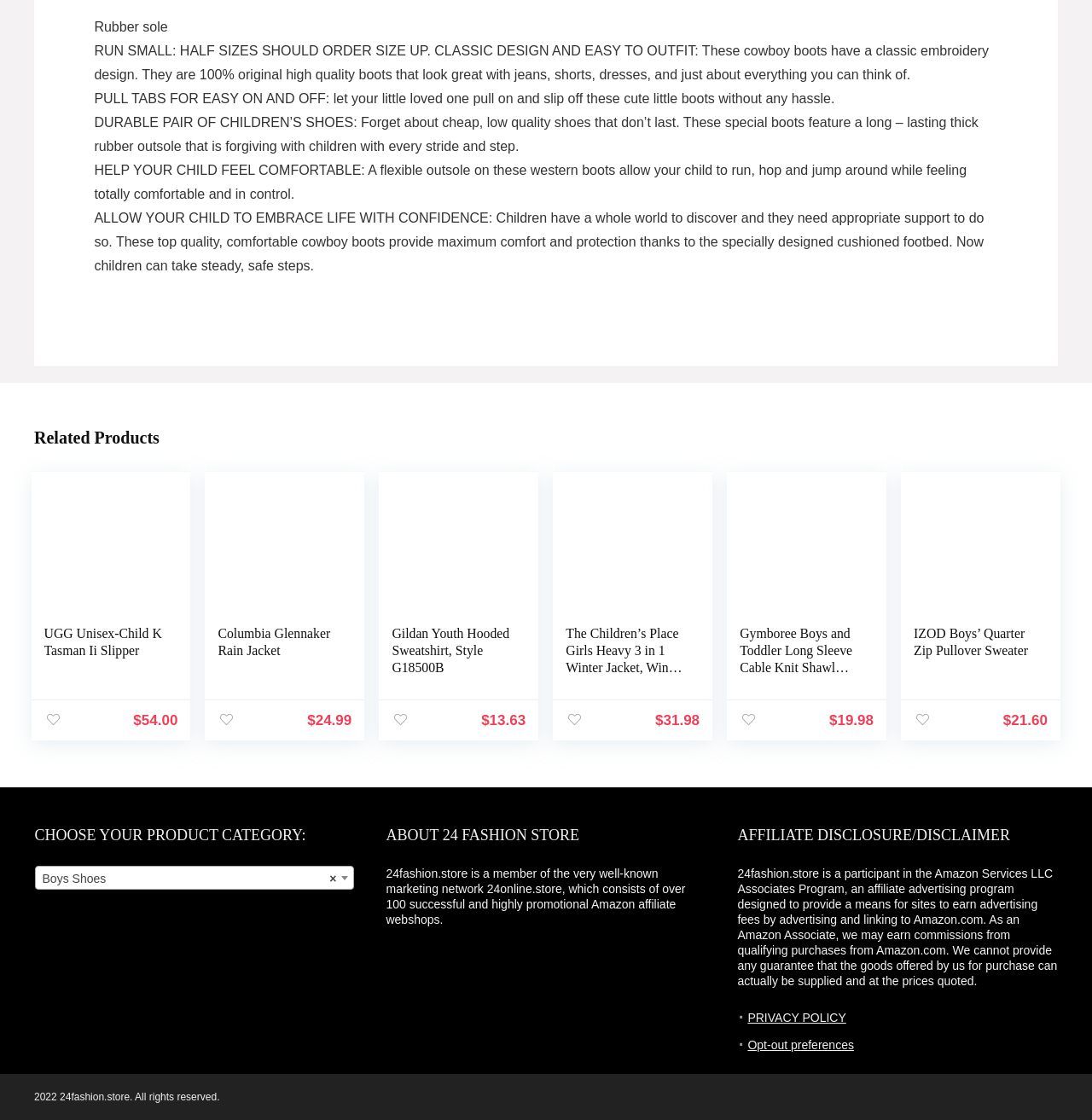Refer to the image and provide a thorough answer to this question:
What is the name of the affiliate program mentioned in the 'AFFILIATE DISCLOSURE/DISCLAIMER' section?

The webpage mentions '24fashion.store is a participant in the Amazon Services LLC Associates Program, an affiliate advertising program designed to provide a means for sites to earn advertising fees by advertising and linking to Amazon.com.' This indicates that the affiliate program mentioned is the Amazon Services LLC Associates Program.